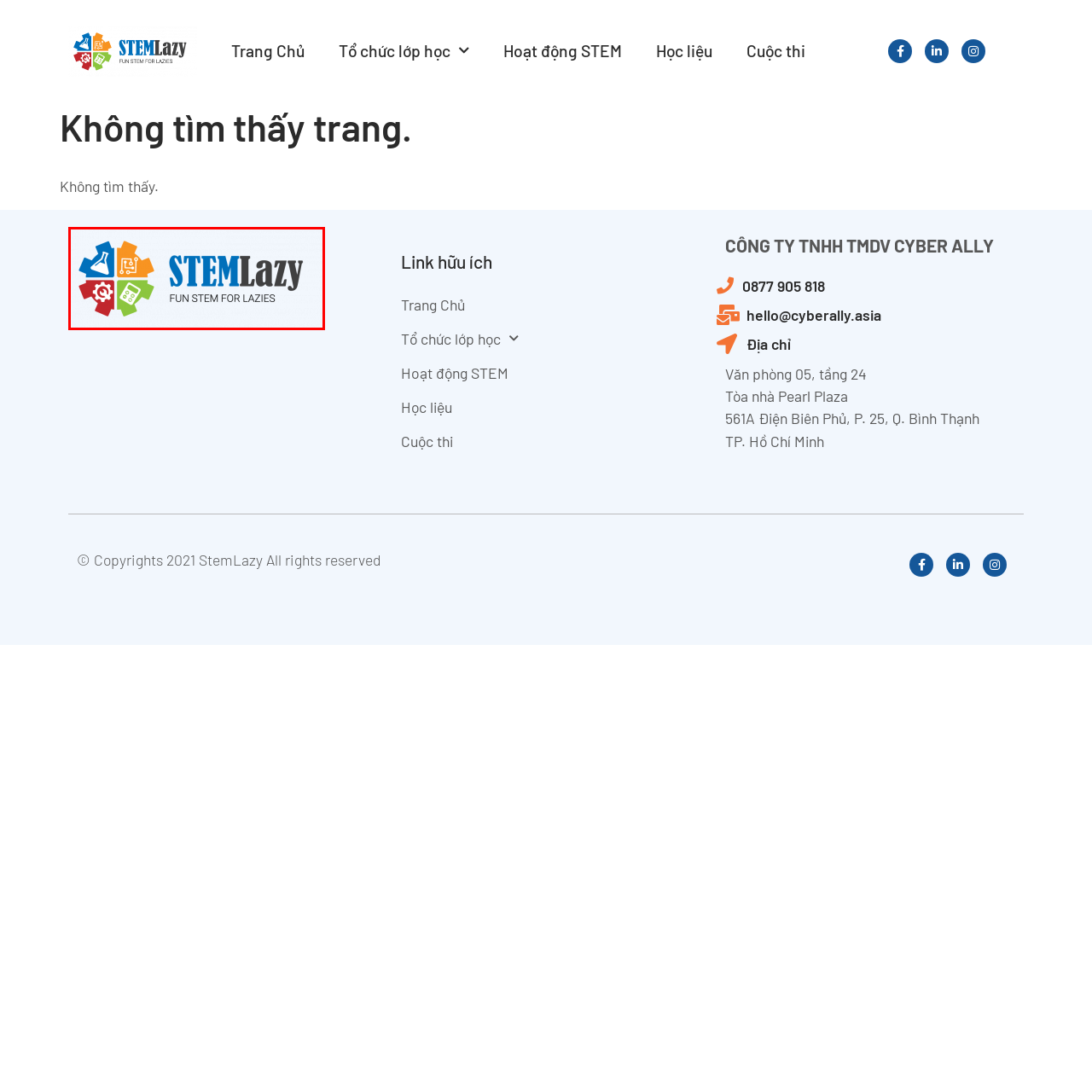Analyze the picture enclosed by the red bounding box and provide a single-word or phrase answer to this question:
What color is the name 'STEMLazy' in?

blue